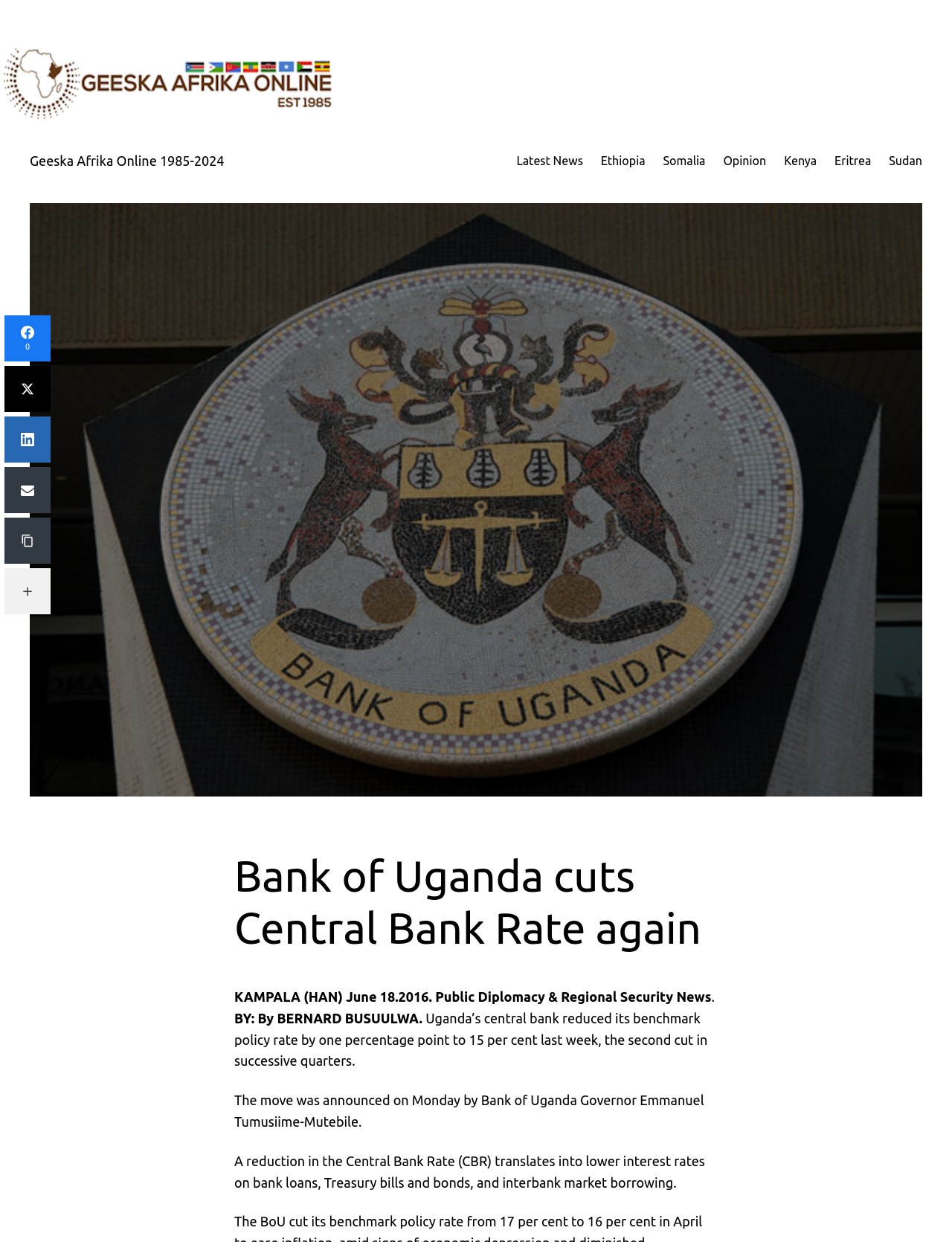Can you give a detailed response to the following question using the information from the image? What is the effect of the Central Bank Rate reduction?

The effect of the Central Bank Rate reduction can be determined by looking at the static text element that states 'A reduction in the Central Bank Rate (CBR) translates into lower interest rates on bank loans, Treasury bills and bonds, and interbank market borrowing'.